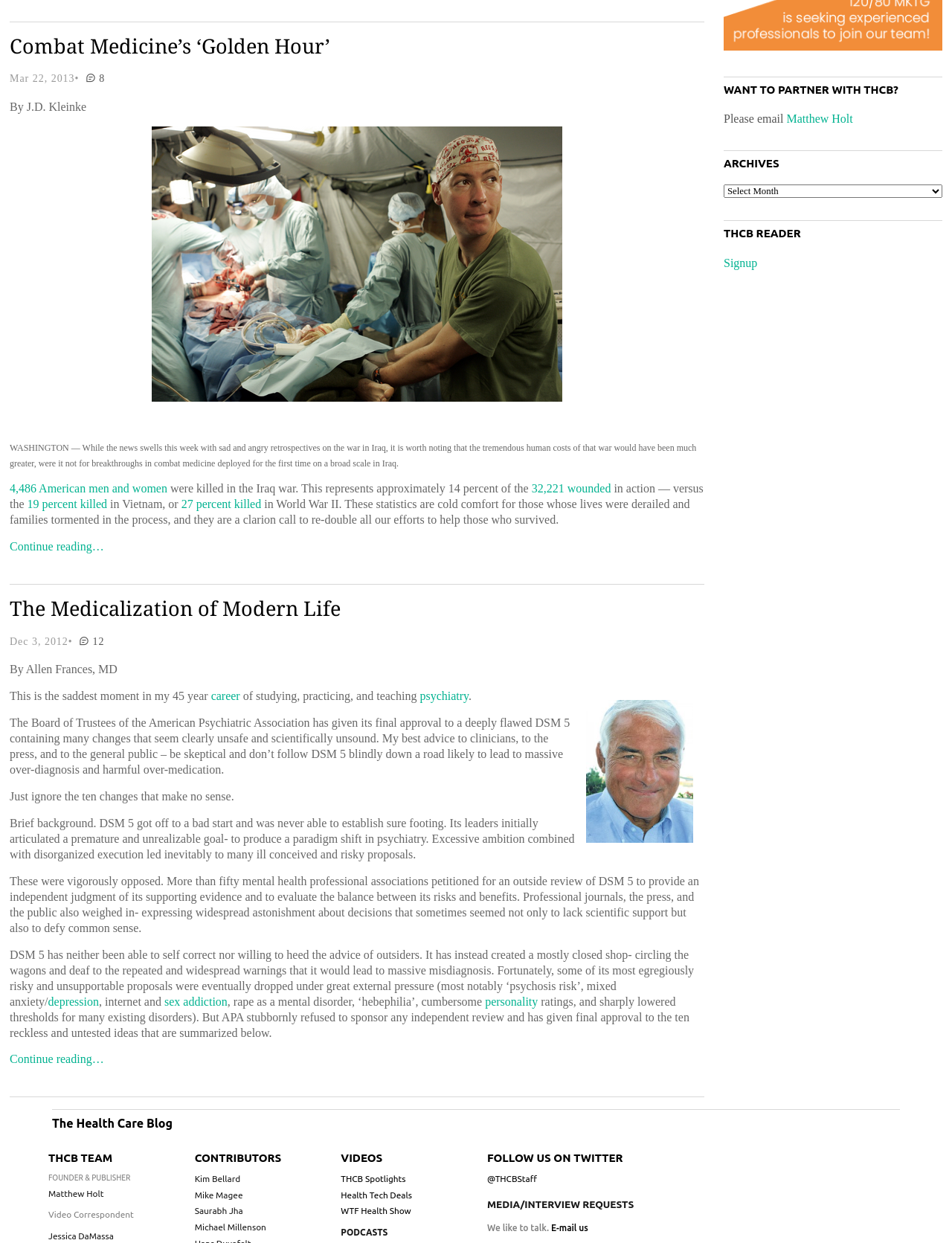From the given element description: "27 percent killed", find the bounding box for the UI element. Provide the coordinates as four float numbers between 0 and 1, in the order [left, top, right, bottom].

[0.187, 0.401, 0.274, 0.411]